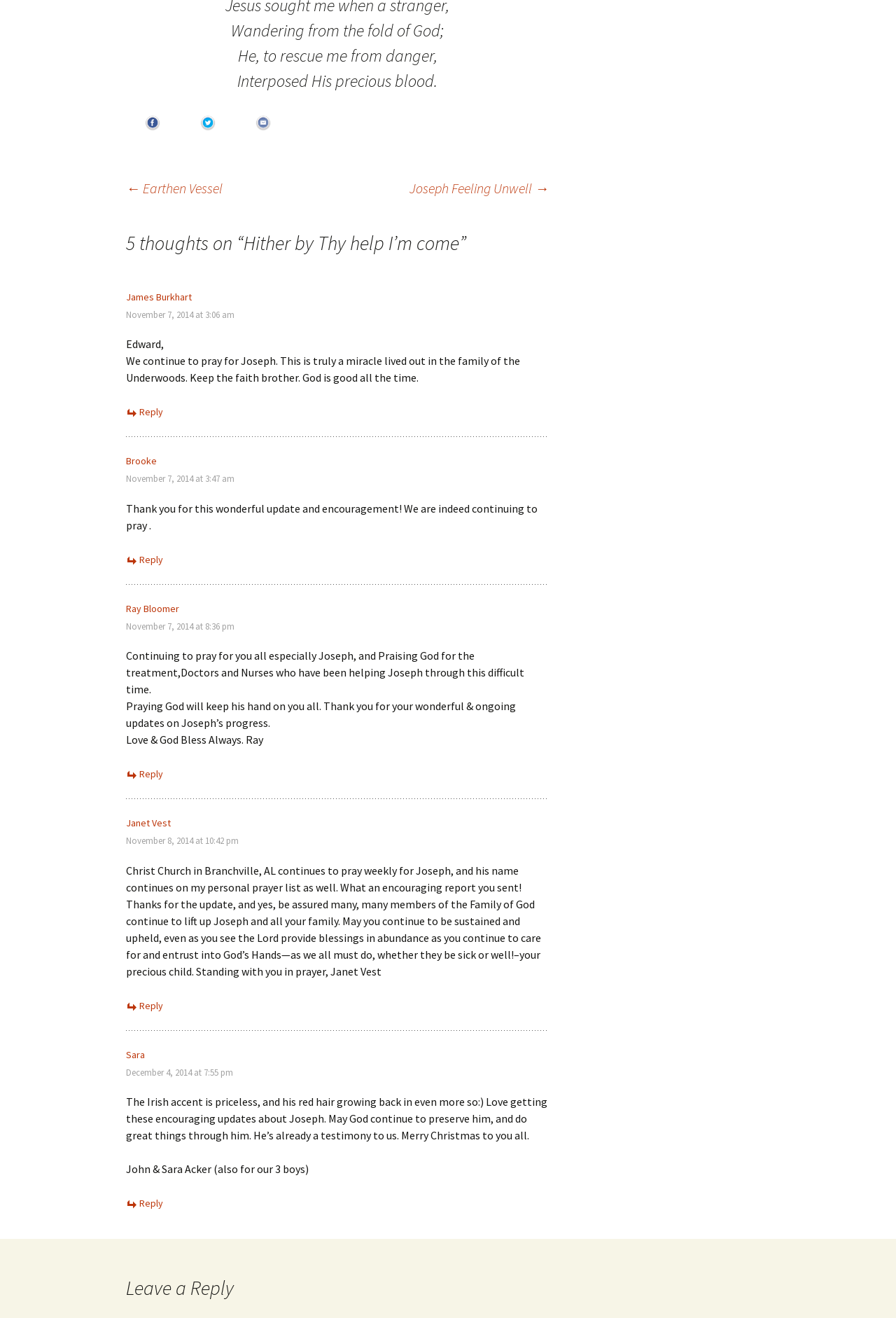Please determine the bounding box coordinates of the area that needs to be clicked to complete this task: 'Click the '← Earthen Vessel' link'. The coordinates must be four float numbers between 0 and 1, formatted as [left, top, right, bottom].

[0.141, 0.136, 0.248, 0.149]